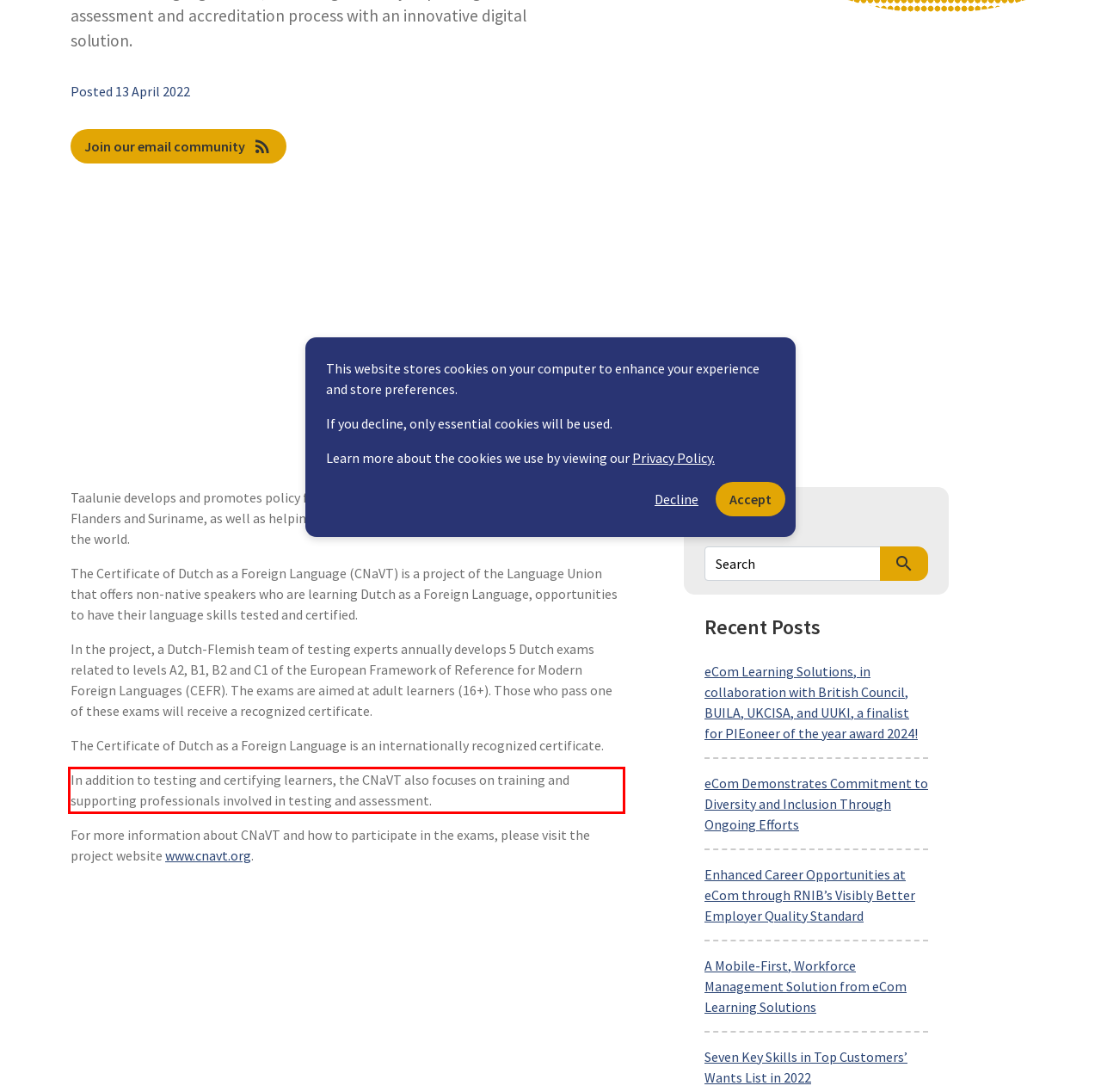Analyze the screenshot of the webpage that features a red bounding box and recognize the text content enclosed within this red bounding box.

In addition to testing and certifying learners, the CNaVT also focuses on training and supporting professionals involved in testing and assessment.